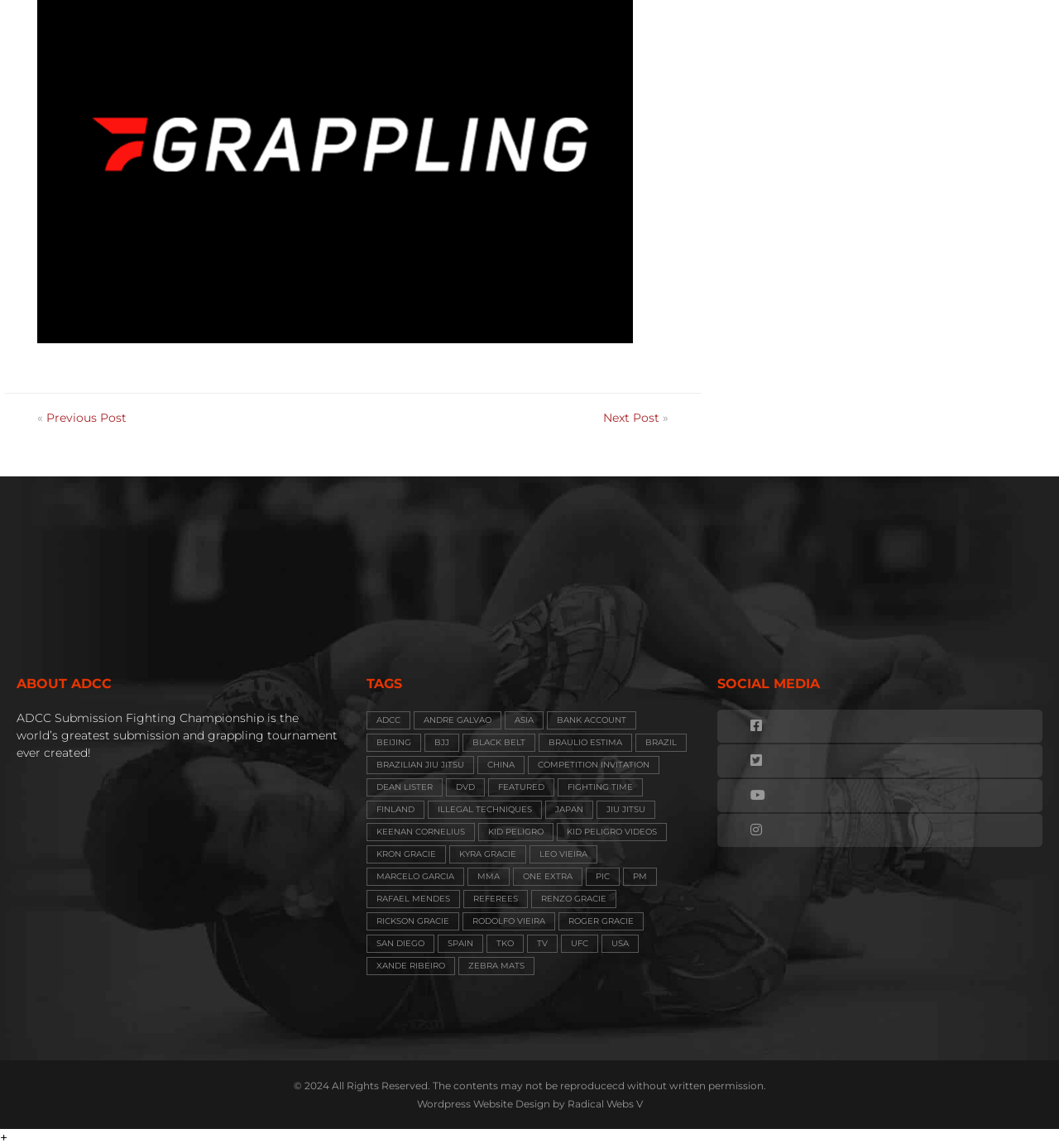Please identify the bounding box coordinates of the area that needs to be clicked to follow this instruction: "View the 'ABOUT ADCC' section".

[0.016, 0.58, 0.323, 0.604]